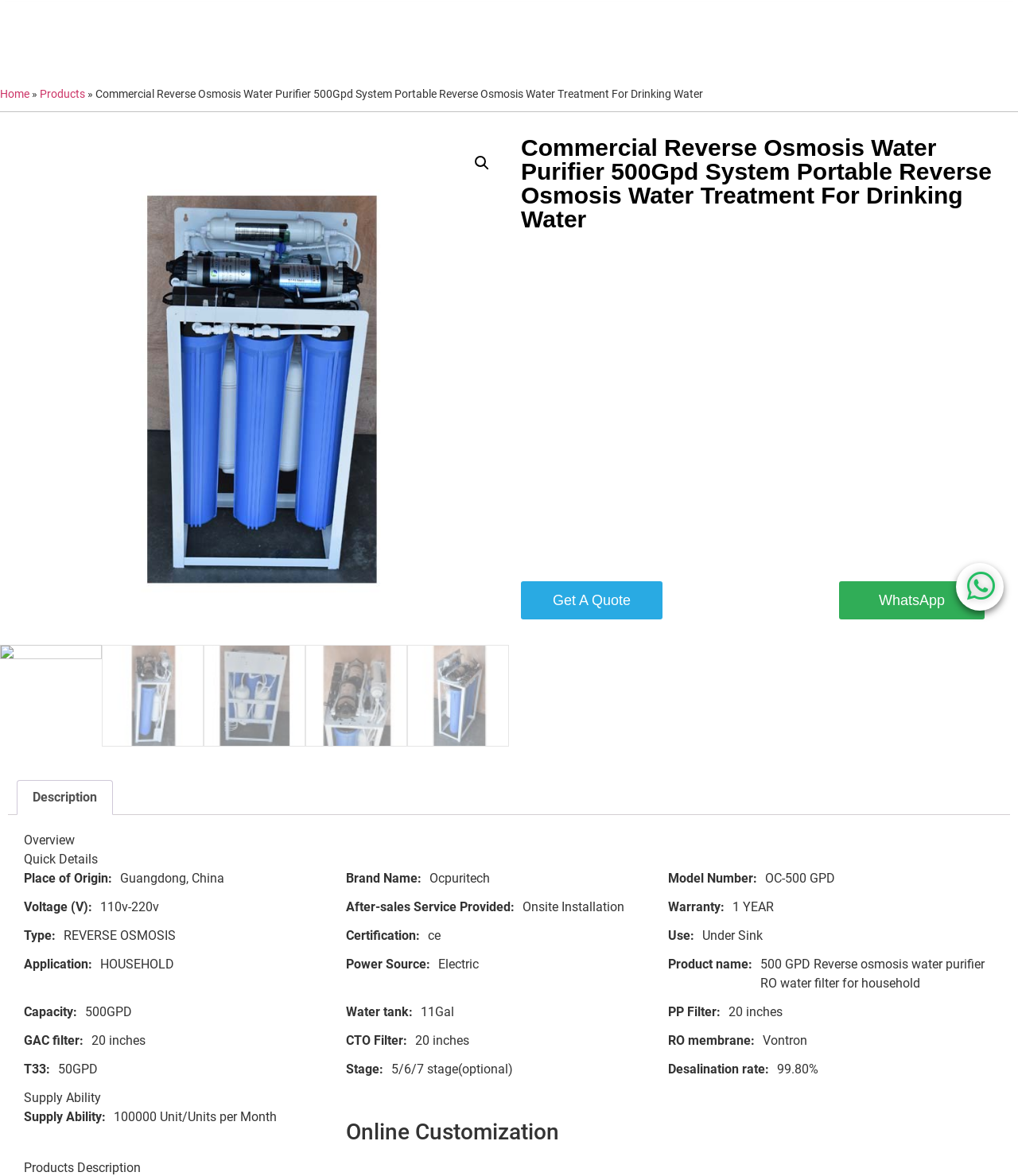Identify the bounding box for the element characterized by the following description: "Get A Quote".

[0.512, 0.495, 0.651, 0.527]